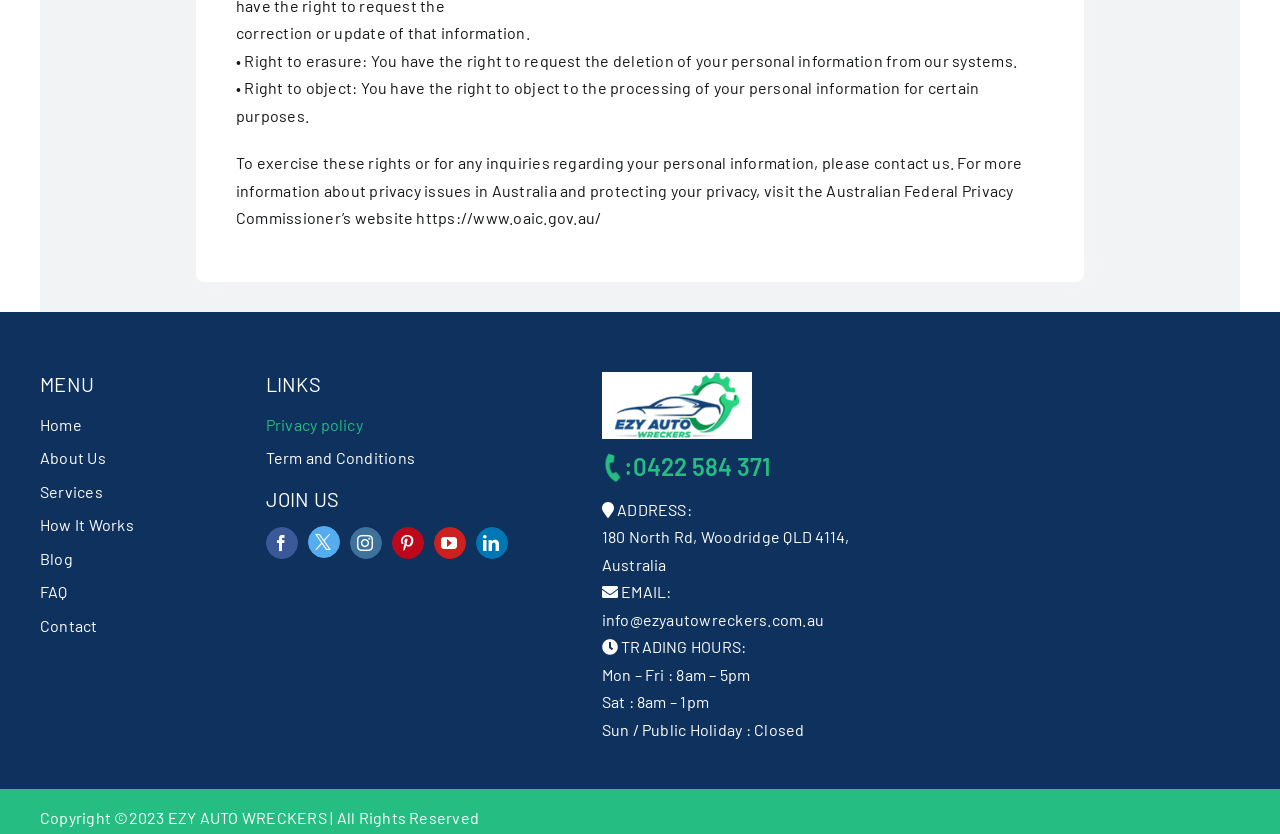Determine the bounding box coordinates for the clickable element to execute this instruction: "Check the trading hours". Provide the coordinates as four float numbers between 0 and 1, i.e., [left, top, right, bottom].

[0.483, 0.764, 0.583, 0.787]